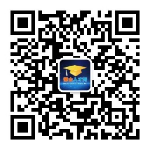Explain the image thoroughly, mentioning every notable detail.

The image features a QR code prominently displayed, which likely serves as a digital link to resources or information related to the content provided on the webpage. The QR code is situated towards the center, framed by a background that enhances visibility. Accompanying the code is a small emblem or logo, possibly representing the organization or website it is associated with, indicating the purpose or branding behind the QR code. This visual element emphasizes modern communication methods, inviting users to scan the code for easy access to information or services, particularly in the context of academic or recruitment resources highlighted on the page.